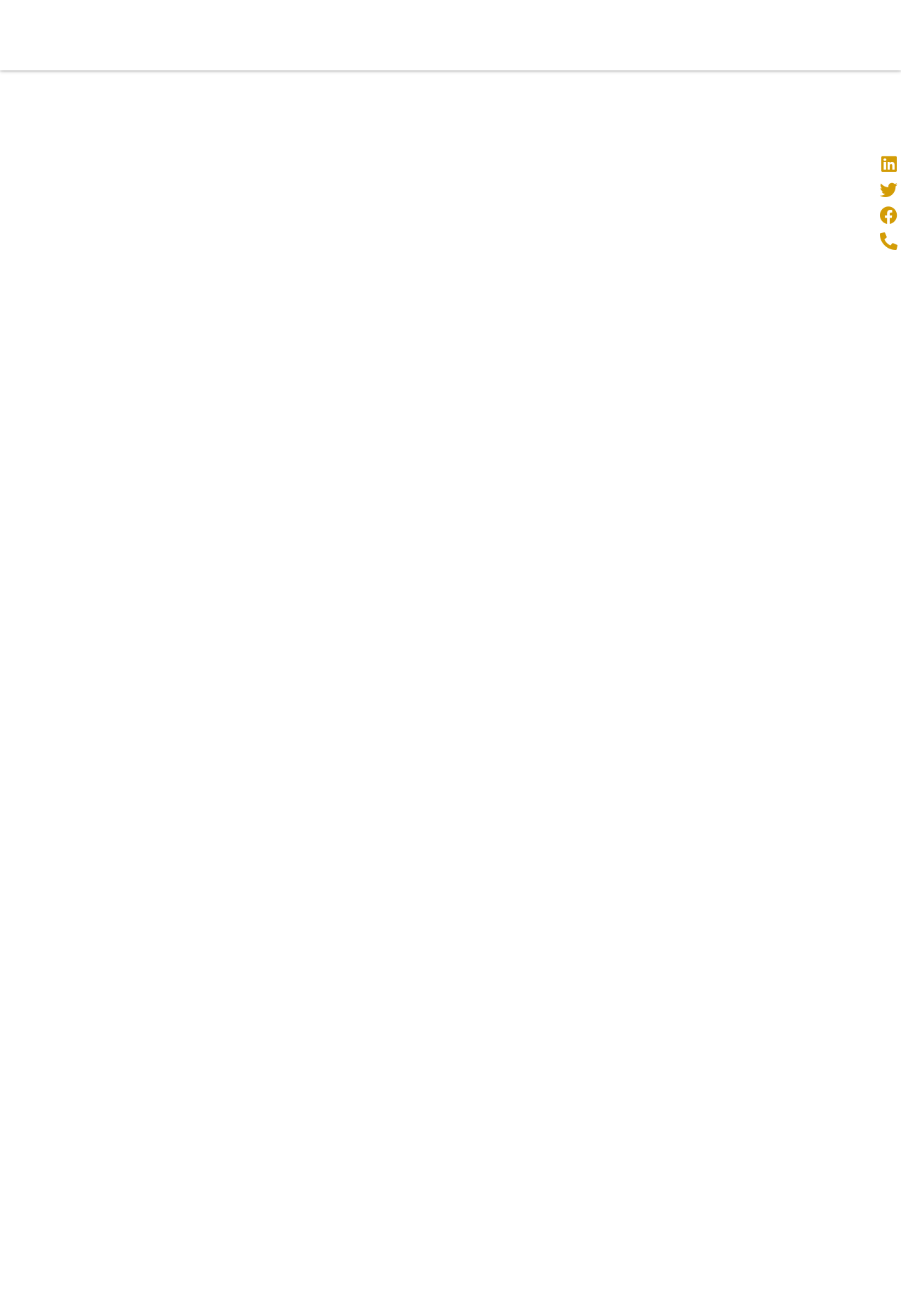Extract the bounding box coordinates for the described element: "Linkedin". The coordinates should be represented as four float numbers between 0 and 1: [left, top, right, bottom].

[0.973, 0.115, 1.0, 0.134]